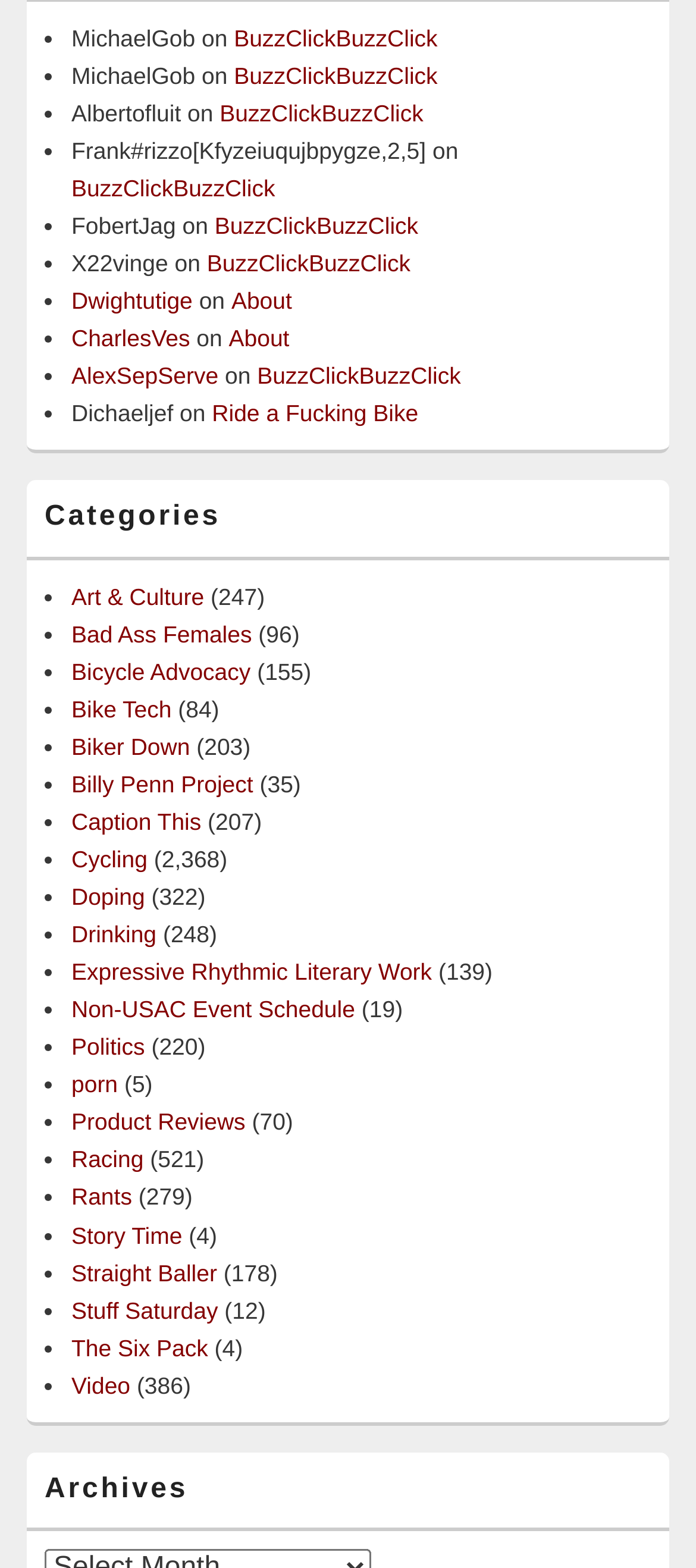Refer to the image and provide an in-depth answer to the question: 
What is the first username listed?

The first username listed is 'MichaelGob' which can be found in the first list item, indicated by the list marker '•' and the static text 'MichaelGob'.